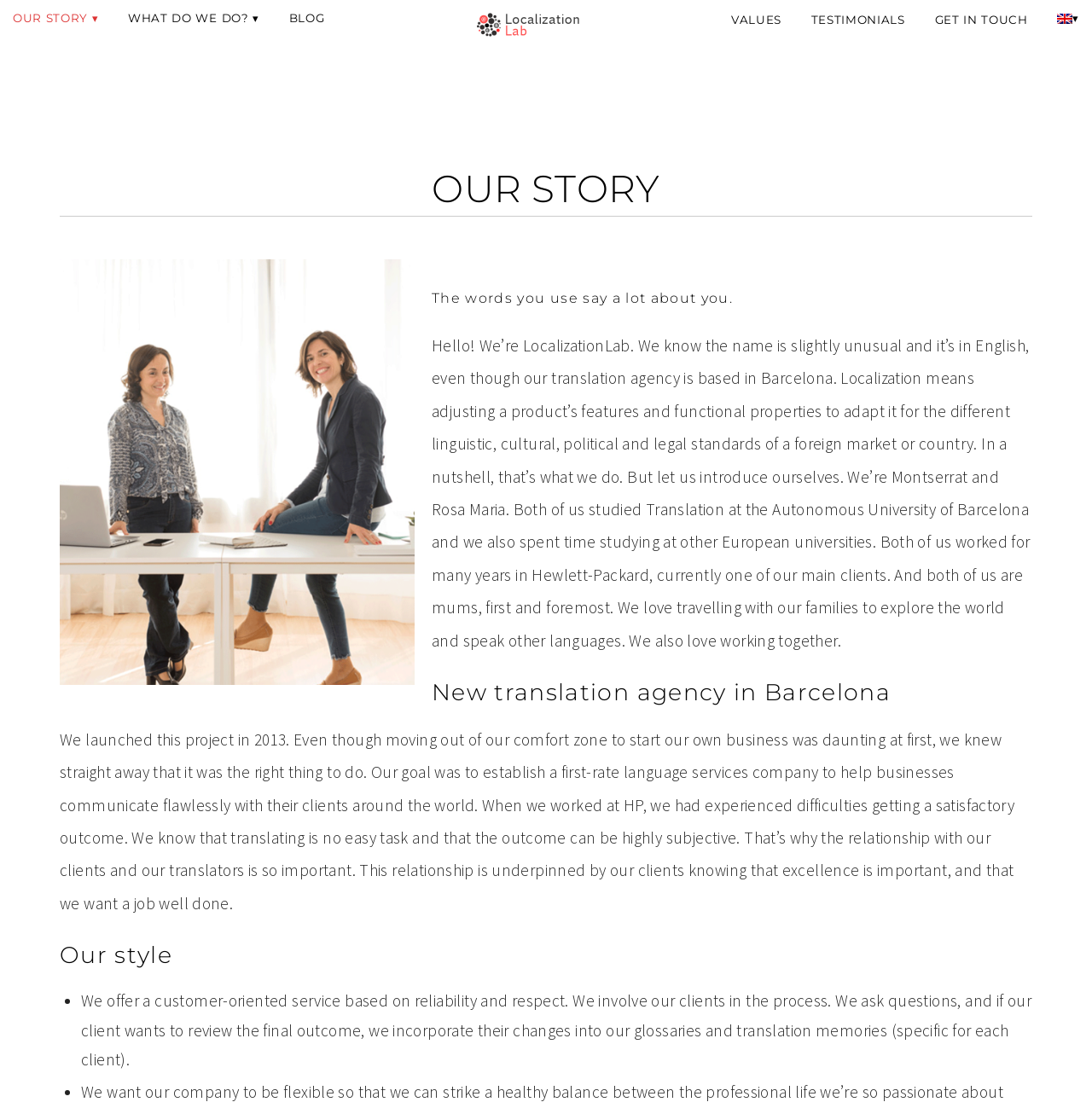Utilize the information from the image to answer the question in detail:
What is the goal of the agency?

The goal of the agency is mentioned in the text as 'to establish a first-rate language services company to help businesses communicate flawlessly with their clients around the world'.